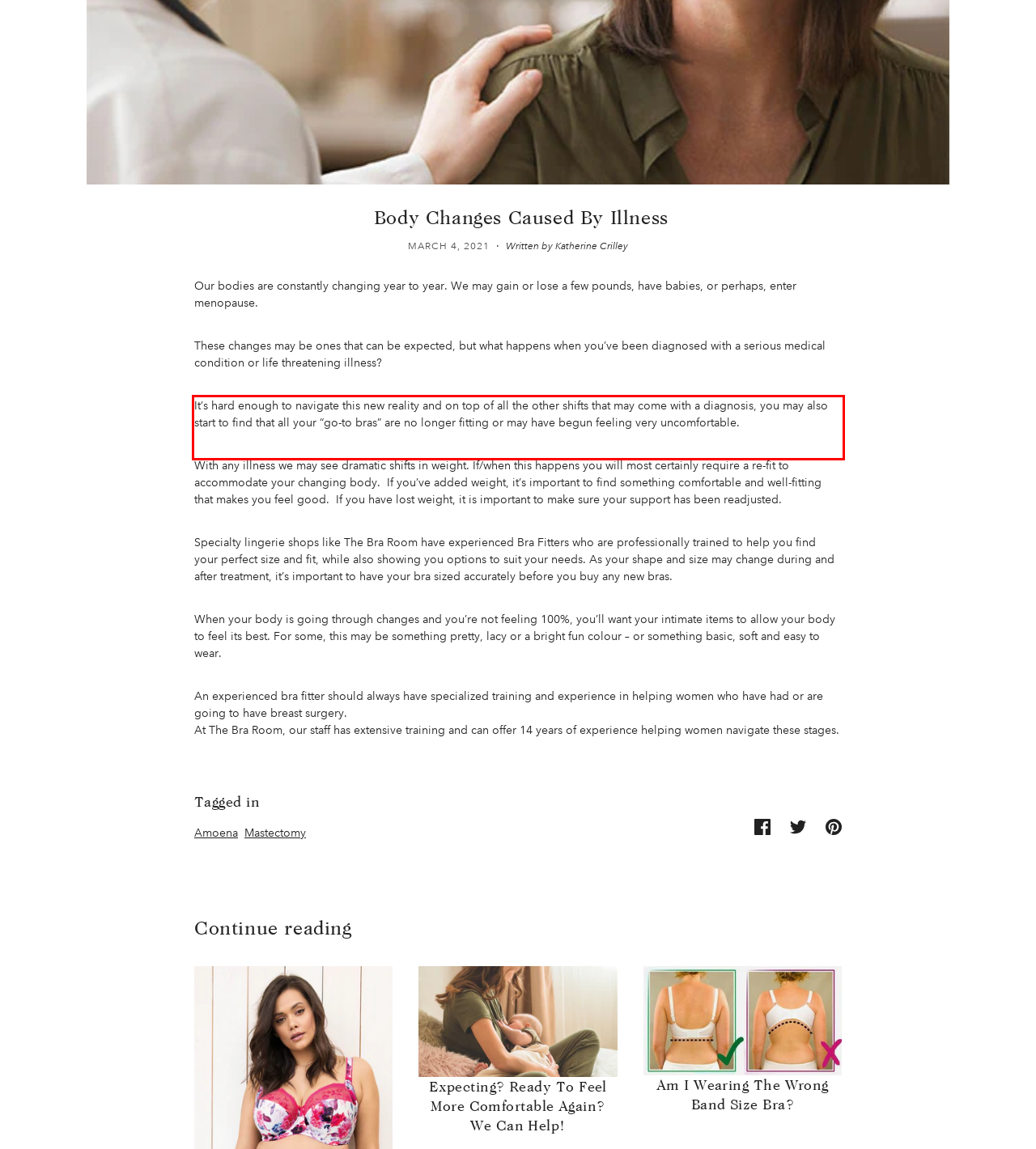Given a screenshot of a webpage containing a red rectangle bounding box, extract and provide the text content found within the red bounding box.

It’s hard enough to navigate this new reality and on top of all the other shifts that may come with a diagnosis, you may also start to find that all your “go-to bras” are no longer fitting or may have begun feeling very uncomfortable.